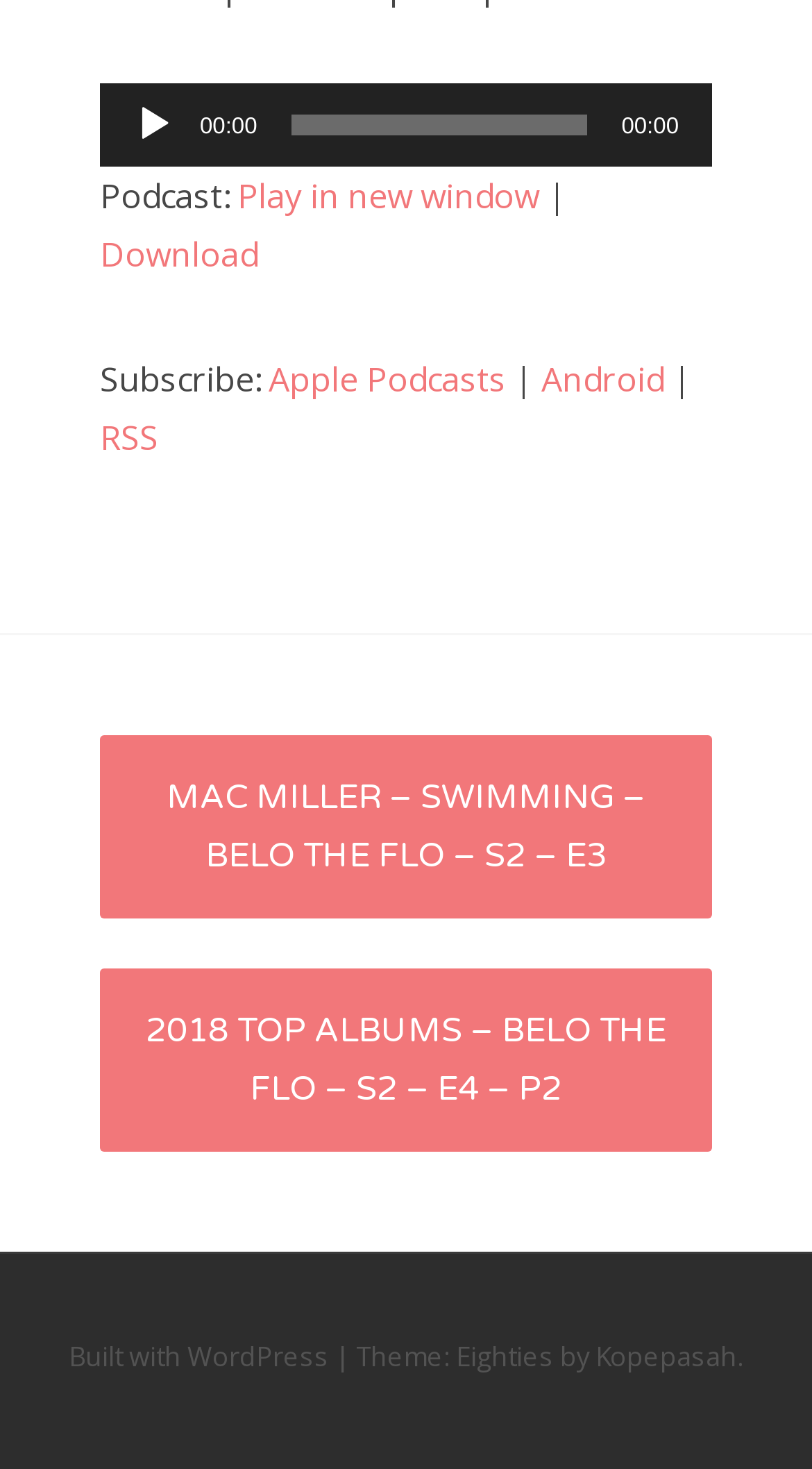What is the current time of the audio player?
Use the screenshot to answer the question with a single word or phrase.

00:00